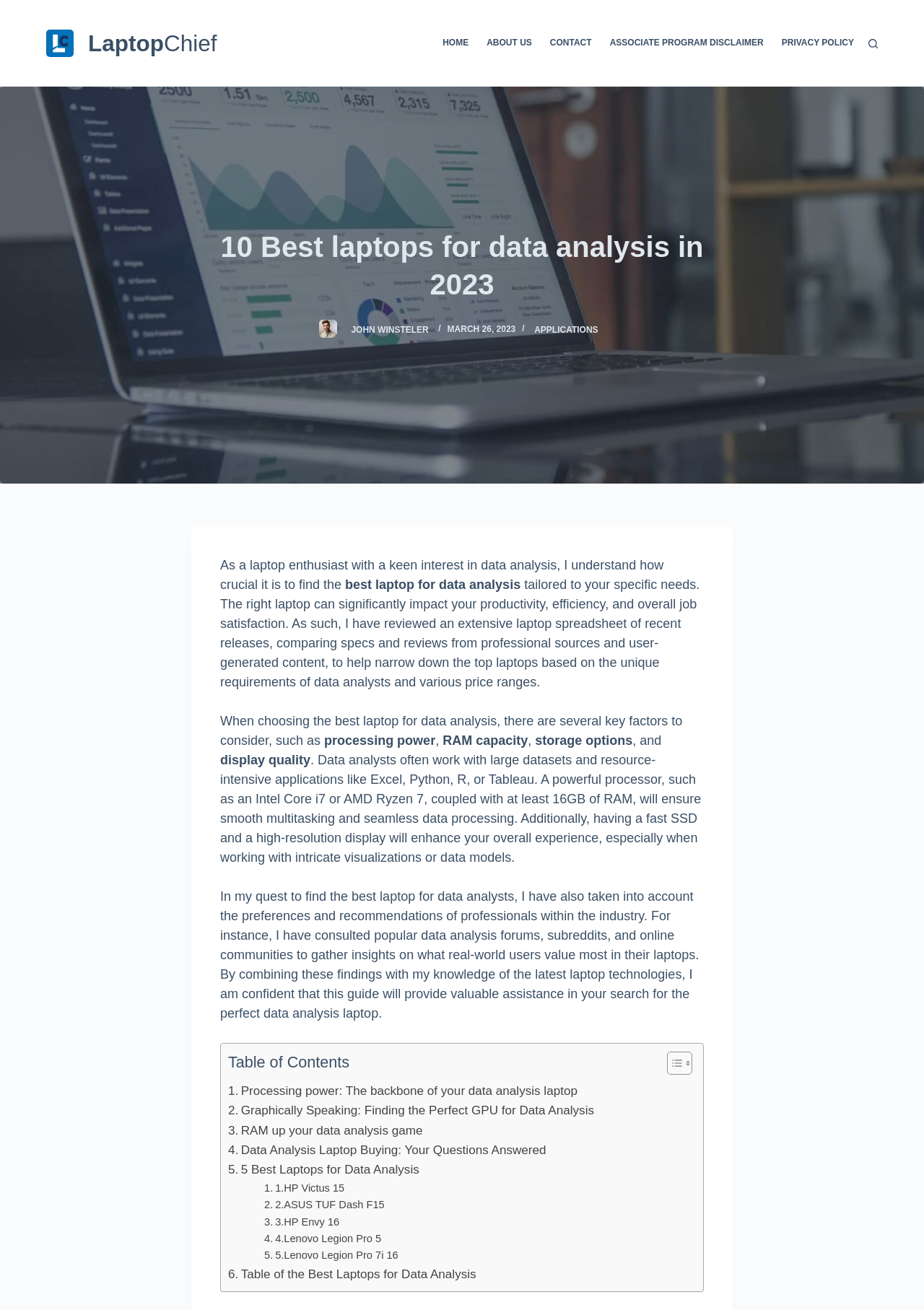Find the bounding box coordinates of the UI element according to this description: "TV Show Review".

None